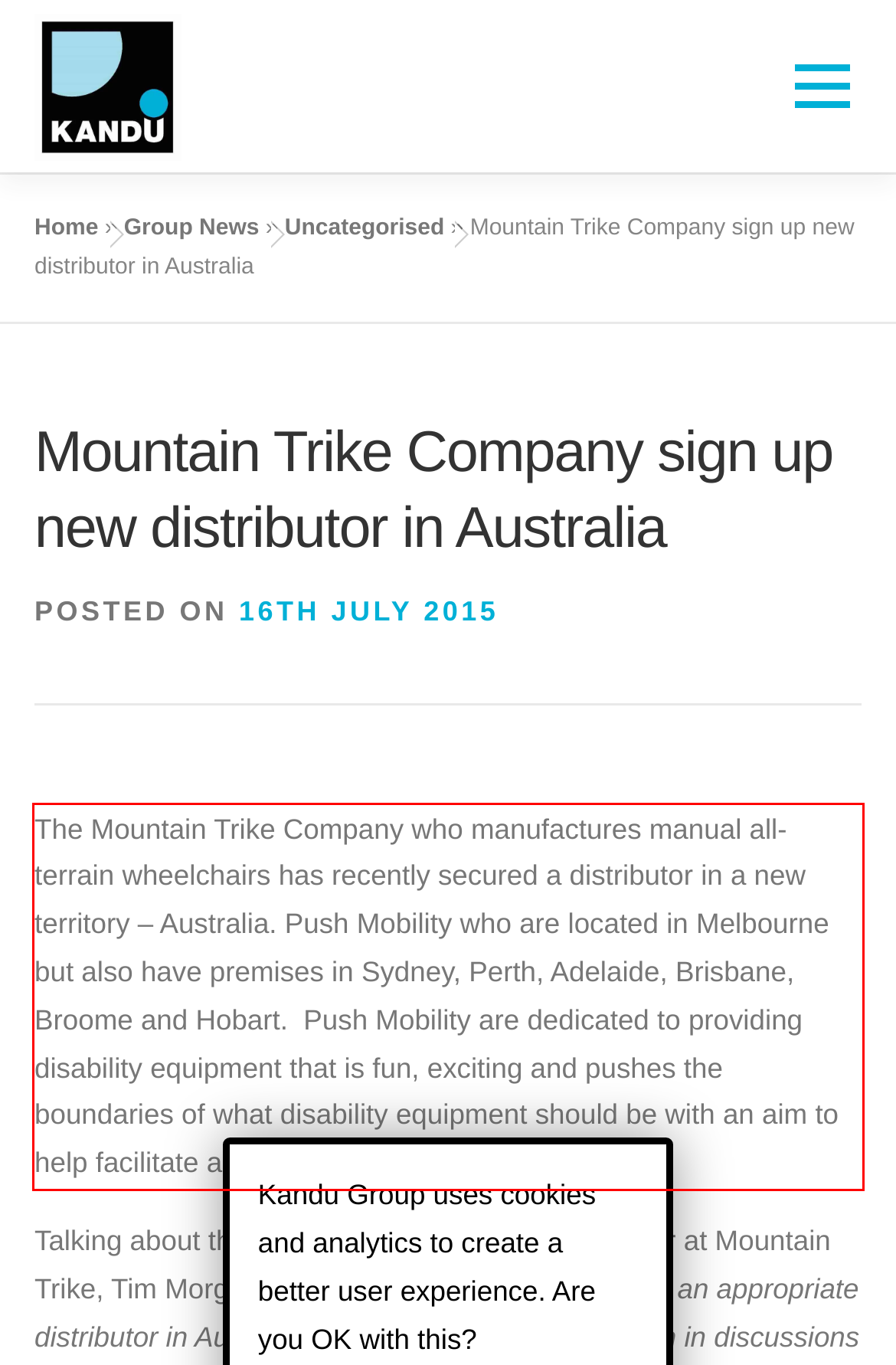There is a UI element on the webpage screenshot marked by a red bounding box. Extract and generate the text content from within this red box.

The Mountain Trike Company who manufactures manual all-terrain wheelchairs has recently secured a distributor in a new territory – Australia. Push Mobility who are located in Melbourne but also have premises in Sydney, Perth, Adelaide, Brisbane, Broome and Hobart. Push Mobility are dedicated to providing disability equipment that is fun, exciting and pushes the boundaries of what disability equipment should be with an aim to help facilitate a healthy and more social way of life.